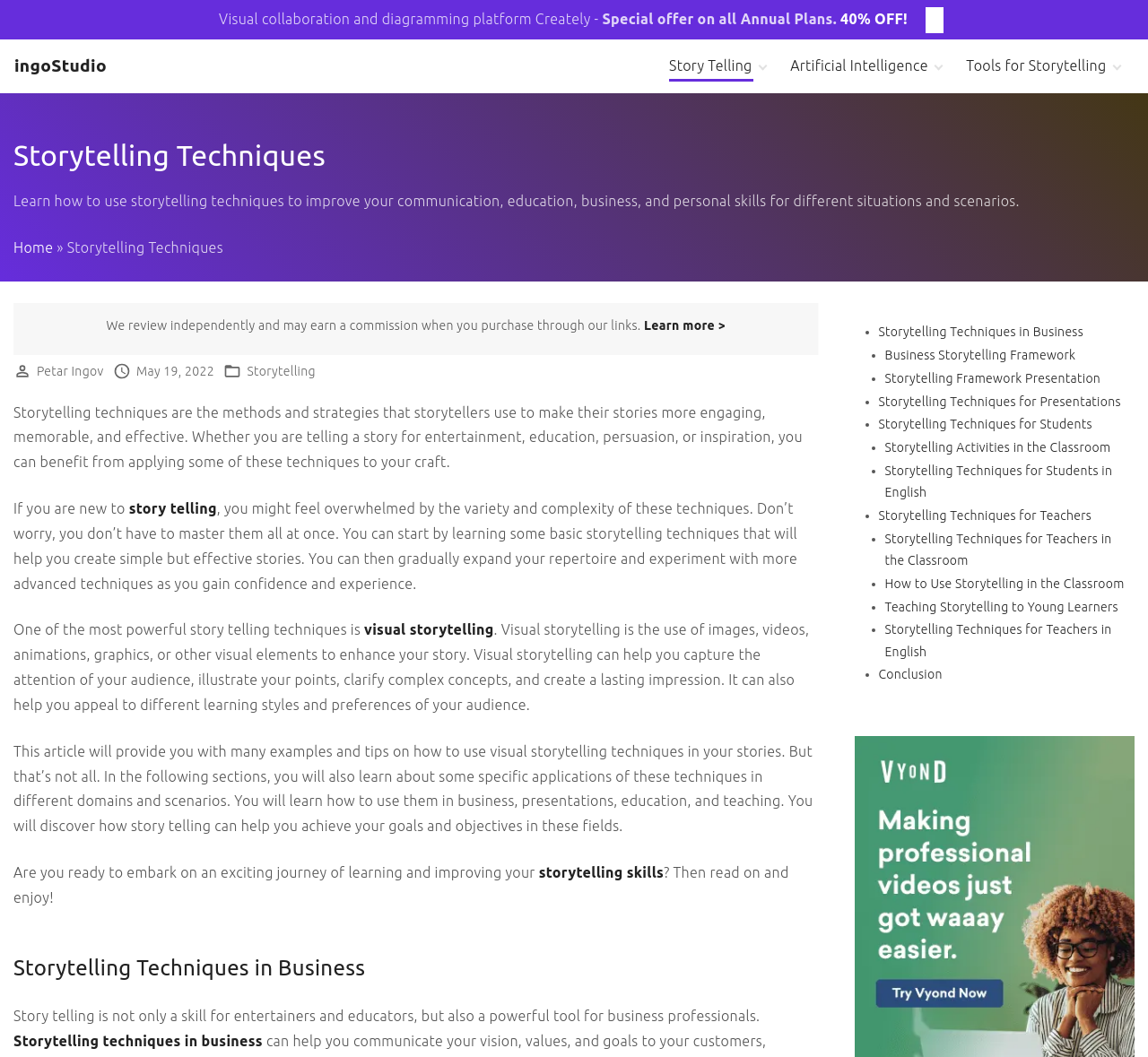In what fields can storytelling techniques be applied?
Refer to the image and give a detailed response to the question.

The webpage mentions that storytelling techniques can be applied in various fields, including business, education, and presentations. This is evident from the links and sections on the webpage, such as 'Storytelling Techniques in Business', 'Storytelling Techniques for Presentations', and 'Storytelling Techniques for Students'.